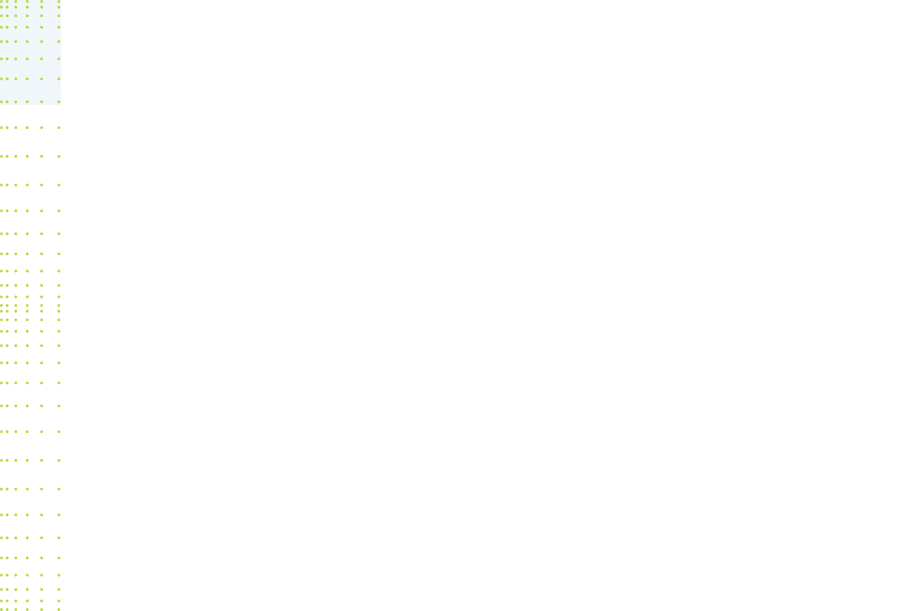What is the purpose of hydrometers?
Answer the question with a detailed and thorough explanation.

The caption explains that hydrometers are 'crucial for measuring fluid density', implying that the primary purpose of hydrometers is to measure fluid density.